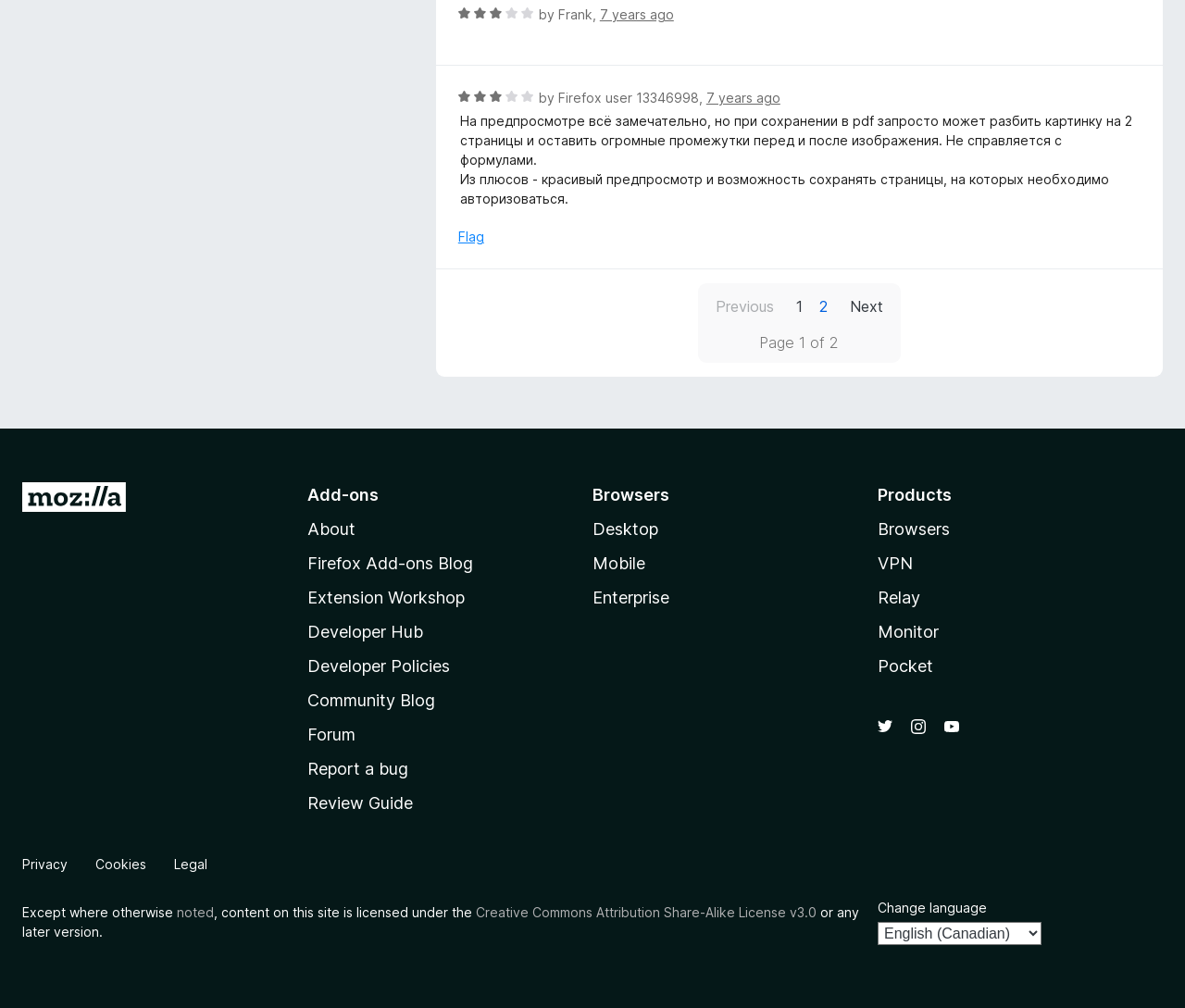What is the rating of the first review?
Look at the image and respond with a single word or a short phrase.

3 out of 5